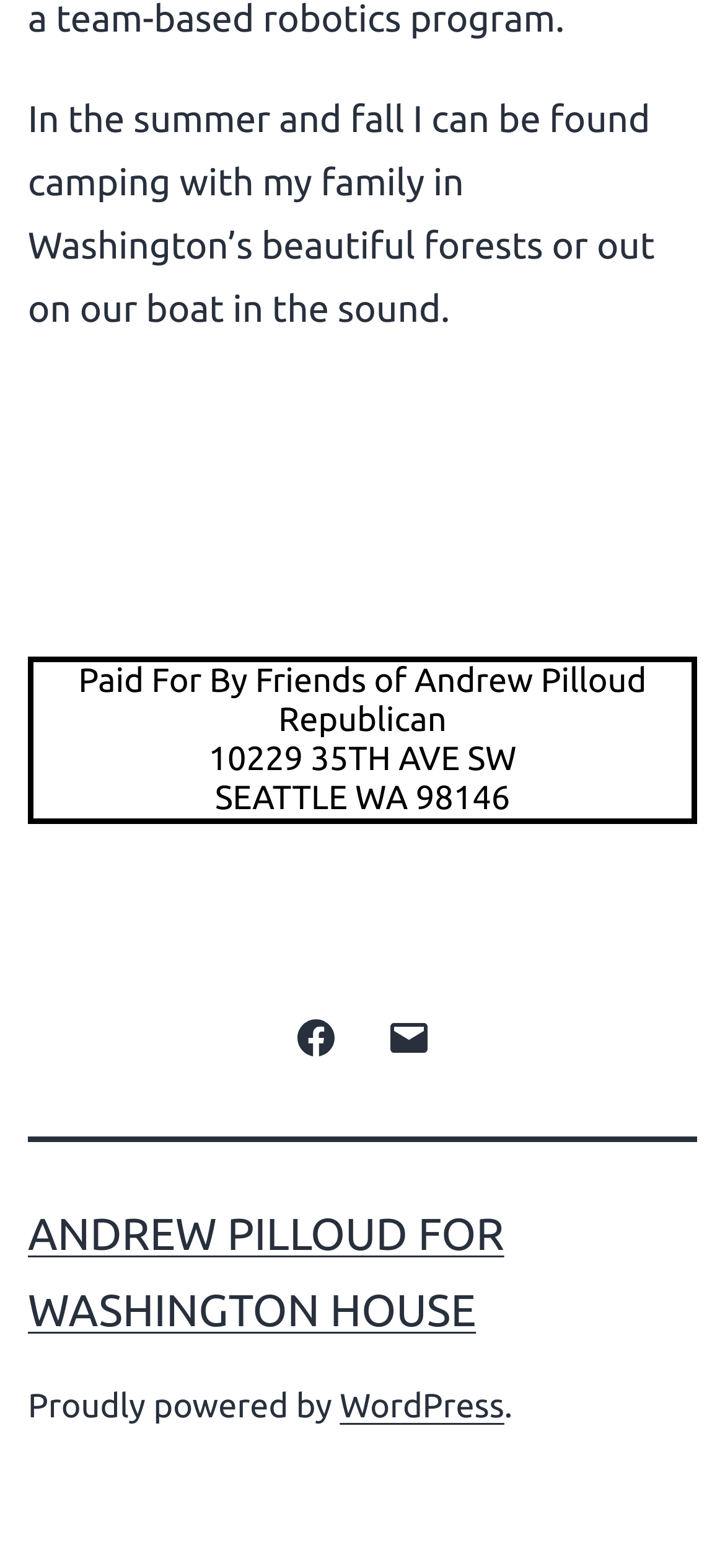What is the platform used to power the website? Analyze the screenshot and reply with just one word or a short phrase.

WordPress